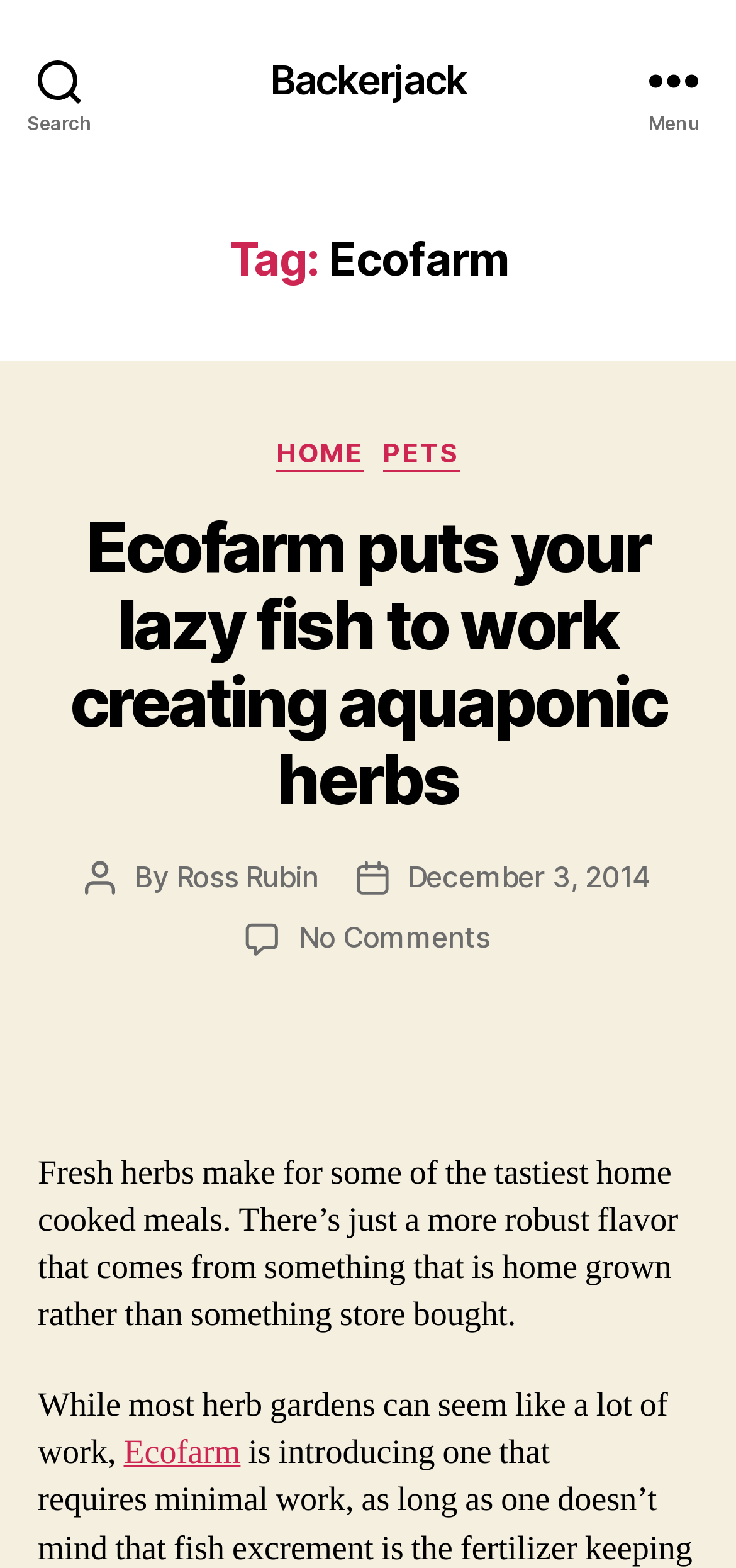Determine the bounding box coordinates in the format (top-left x, top-left y, bottom-right x, bottom-right y). Ensure all values are floating point numbers between 0 and 1. Identify the bounding box of the UI element described by: Ross Rubin

[0.24, 0.548, 0.433, 0.57]